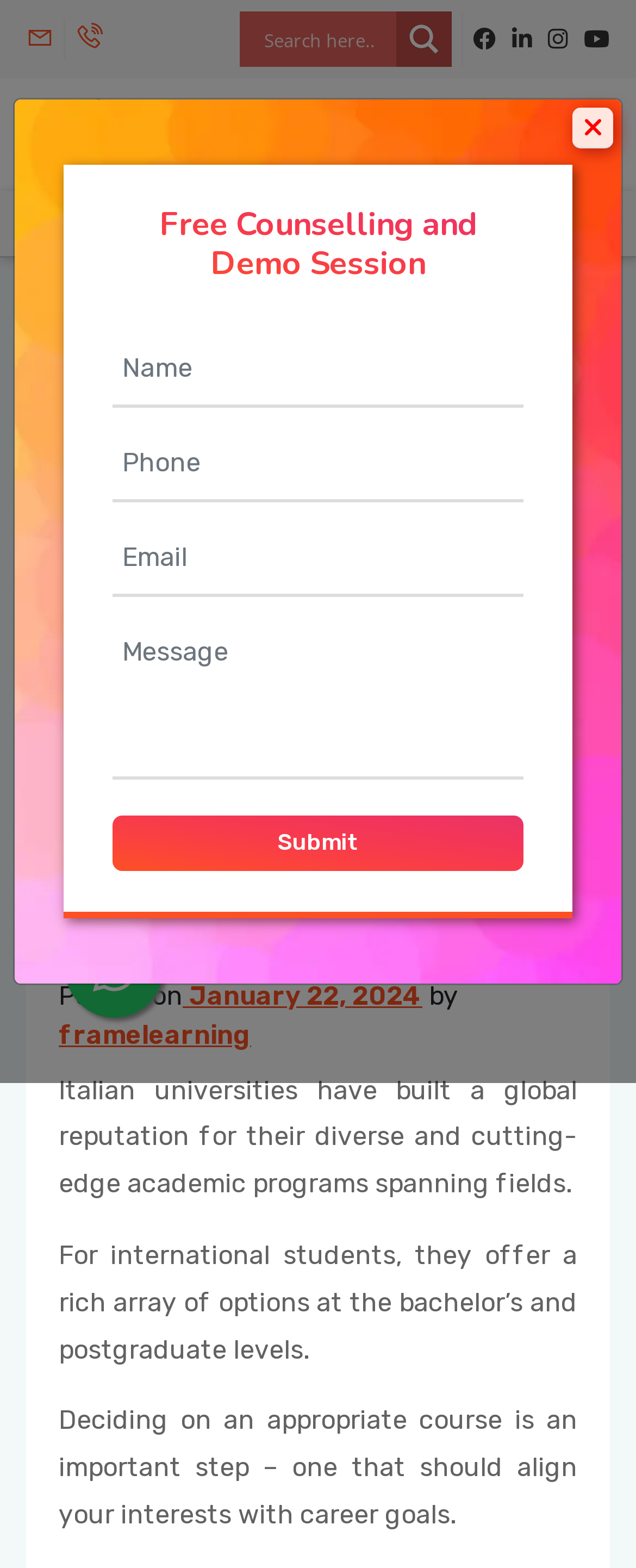Based on the element description Enquire Now, identify the bounding box coordinates for the UI element. The coordinates should be in the format (top-left x, top-left y, bottom-right x, bottom-right y) and within the 0 to 1 range.

[0.544, 0.071, 0.862, 0.101]